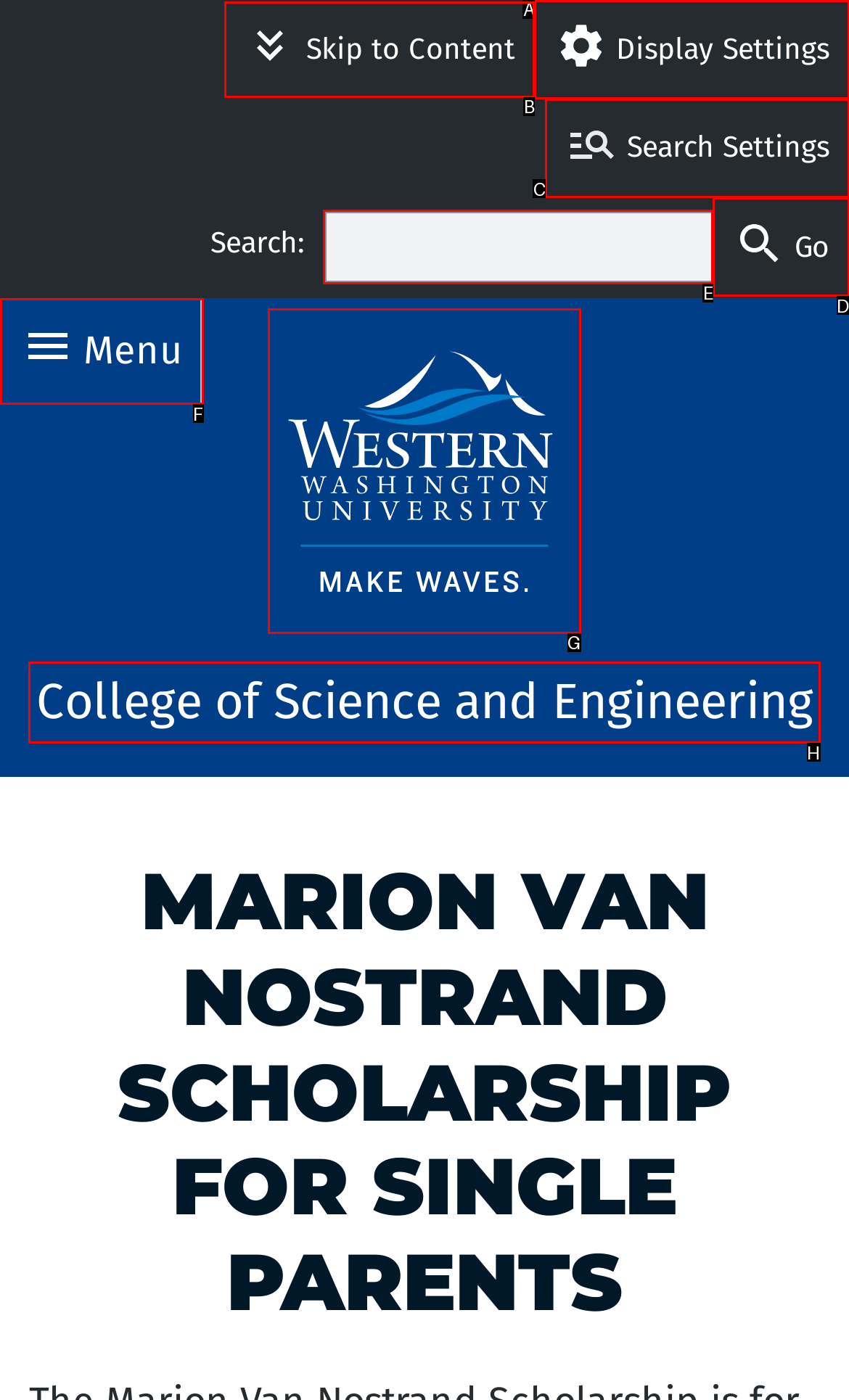Select the appropriate HTML element to click on to finish the task: Go to College of Science and Engineering.
Answer with the letter corresponding to the selected option.

H